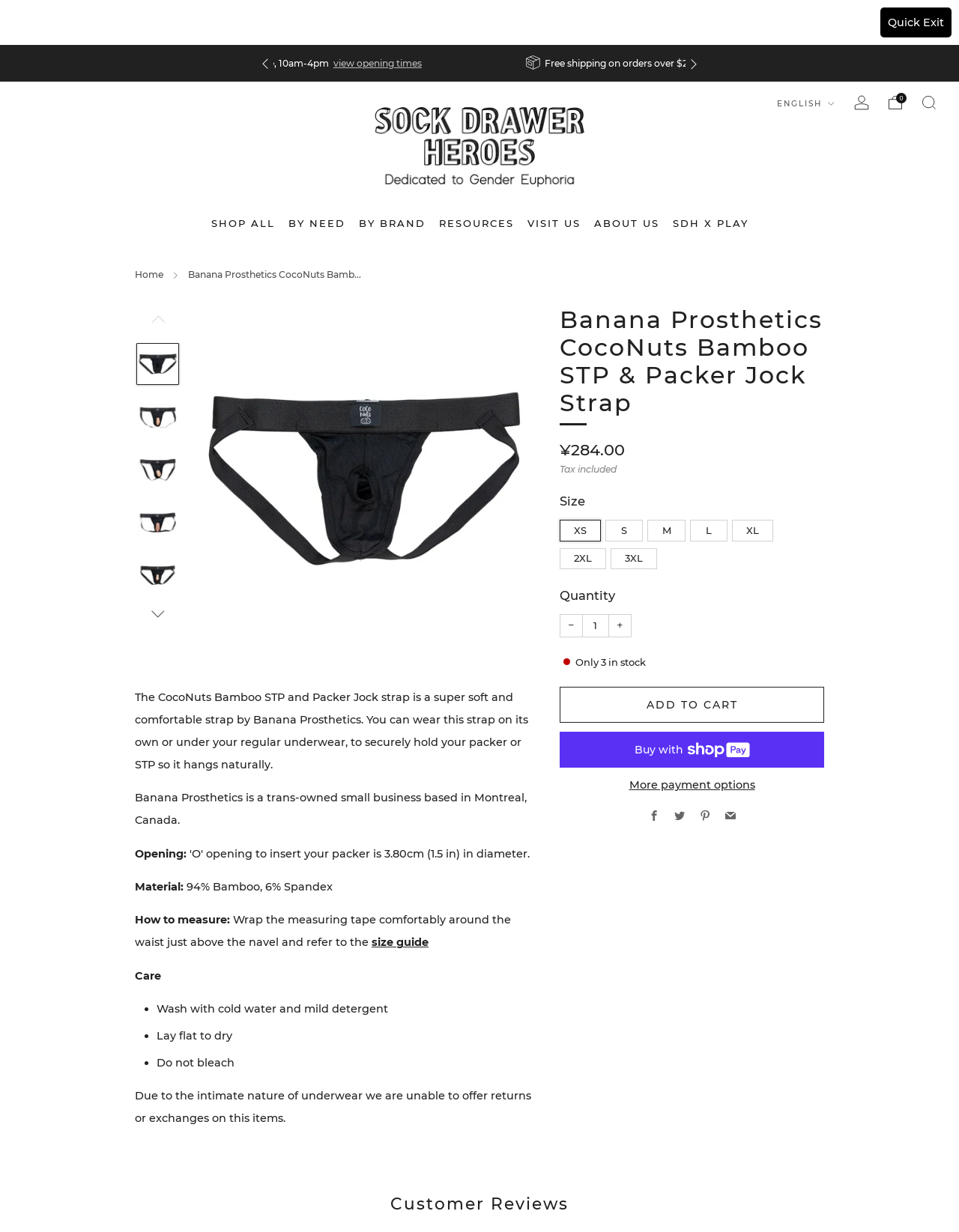How many images are available for the product?
Please provide a detailed answer to the question.

I counted the number of 'Load image into Gallery viewer' buttons, which are 8, indicating that there are 8 images available for the product.